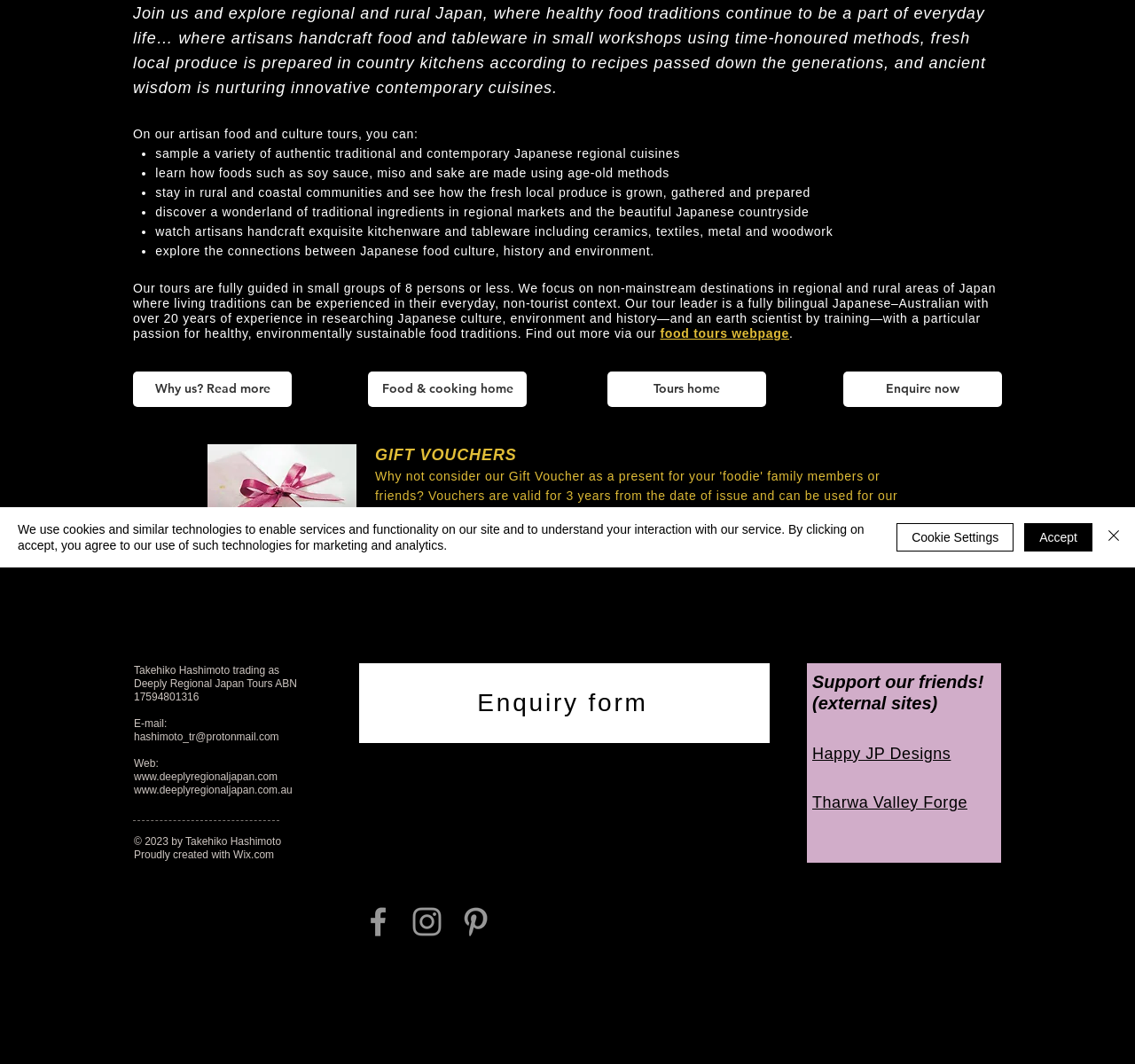Extract the bounding box coordinates for the HTML element that matches this description: "food tours webpage". The coordinates should be four float numbers between 0 and 1, i.e., [left, top, right, bottom].

[0.582, 0.306, 0.695, 0.32]